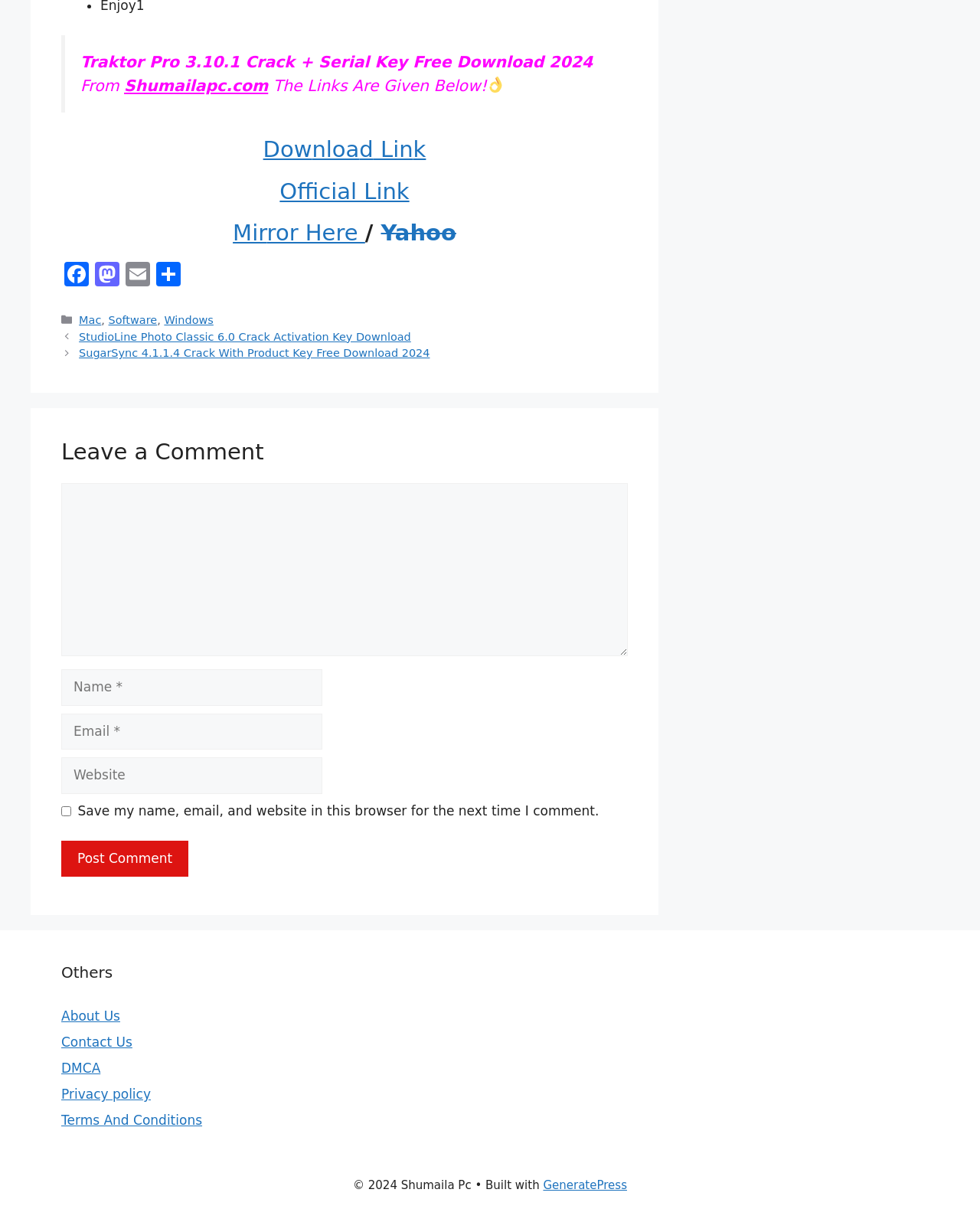What is the name of the website?
Please provide a single word or phrase in response based on the screenshot.

Shumaila Pc